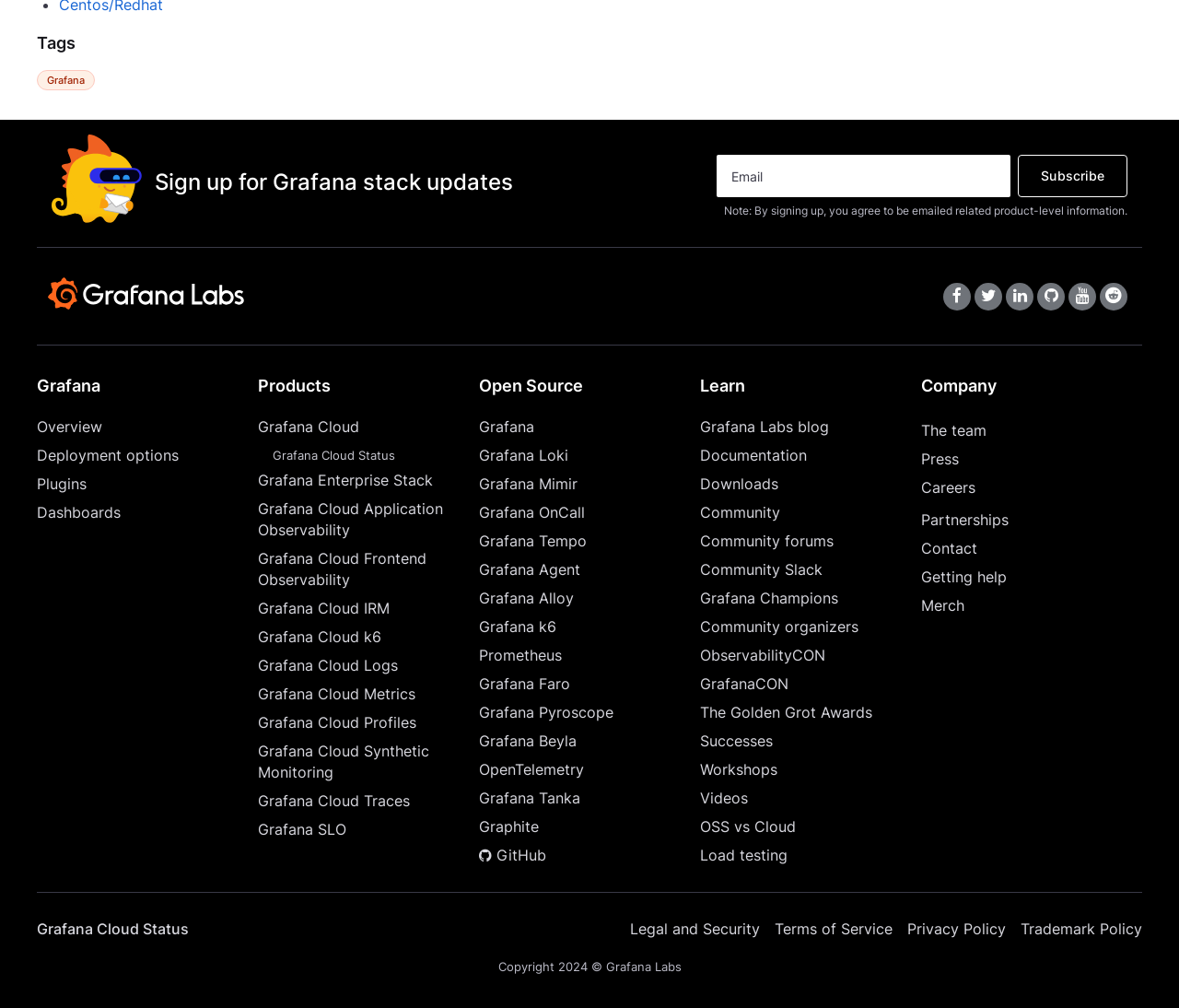Determine the bounding box coordinates for the region that must be clicked to execute the following instruction: "Read the Grafana Labs blog".

[0.594, 0.413, 0.781, 0.434]